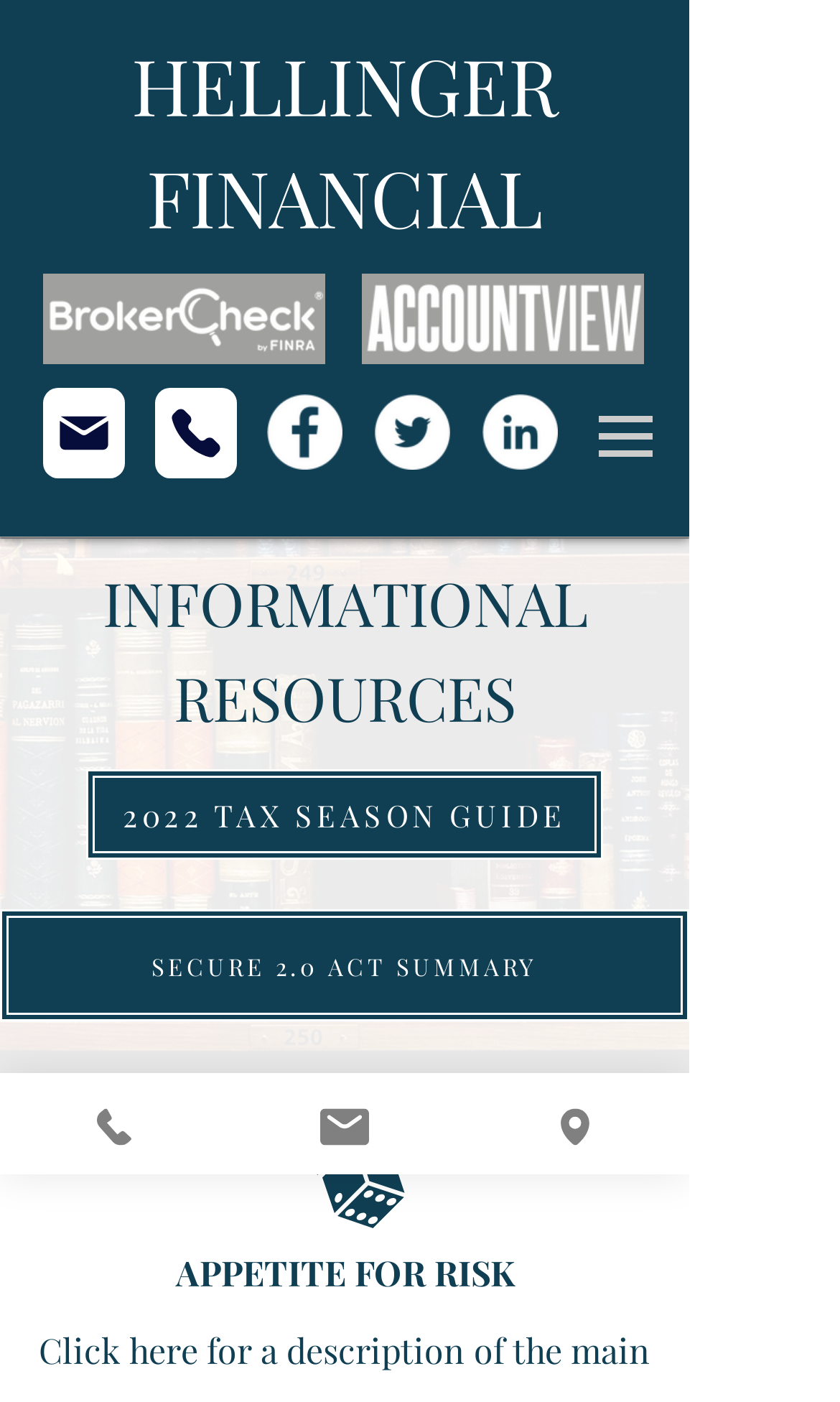Determine the bounding box coordinates of the area to click in order to meet this instruction: "Explore NVIDIA DGX A100 systems".

None